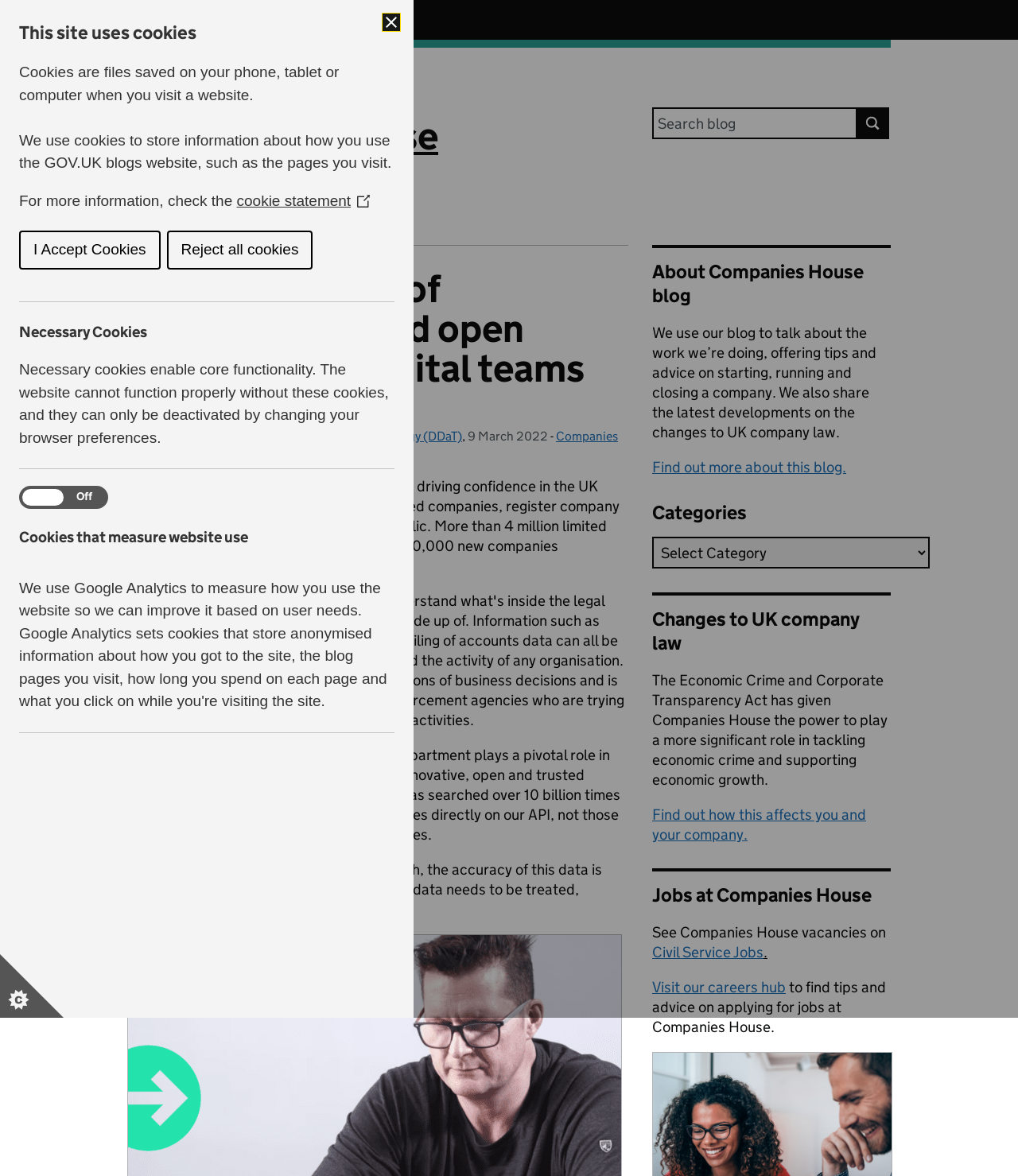Please examine the image and provide a detailed answer to the question: What is the name of the blog?

The name of the blog can be found in the banner section of the webpage, where it is written as 'Blog Companies House'.